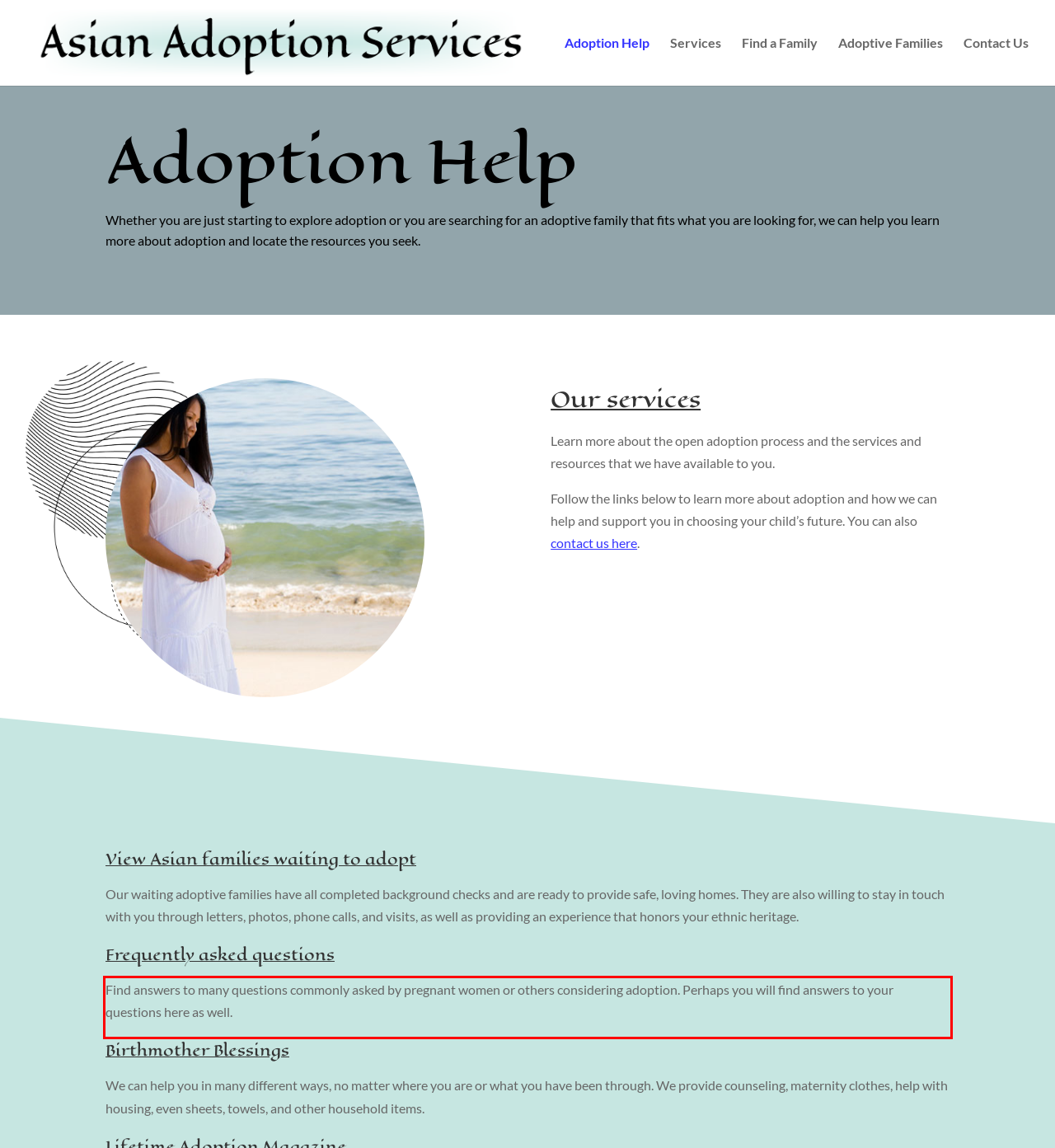Using the provided screenshot of a webpage, recognize the text inside the red rectangle bounding box by performing OCR.

Find answers to many questions commonly asked by pregnant women or others considering adoption. Perhaps you will find answers to your questions here as well.